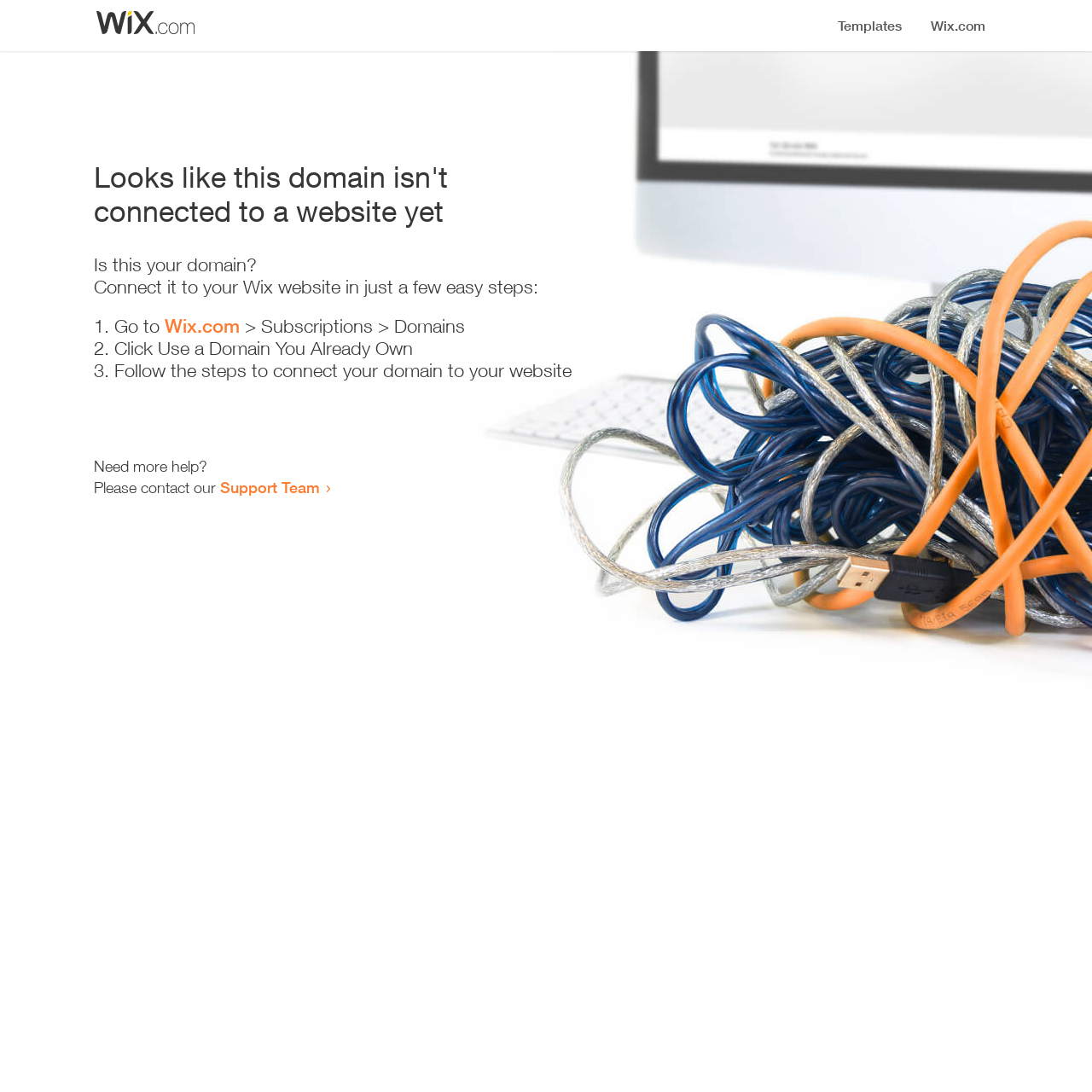From the webpage screenshot, predict the bounding box of the UI element that matches this description: "Wix.com".

[0.151, 0.288, 0.22, 0.309]